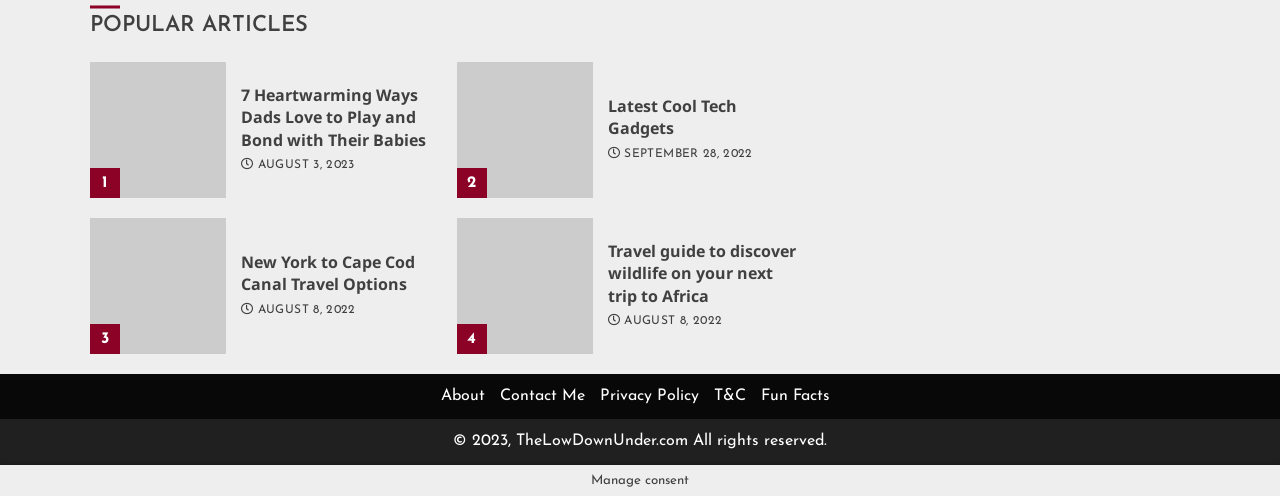Indicate the bounding box coordinates of the element that must be clicked to execute the instruction: "Discover wildlife on your next trip to Africa". The coordinates should be given as four float numbers between 0 and 1, i.e., [left, top, right, bottom].

[0.475, 0.484, 0.628, 0.619]